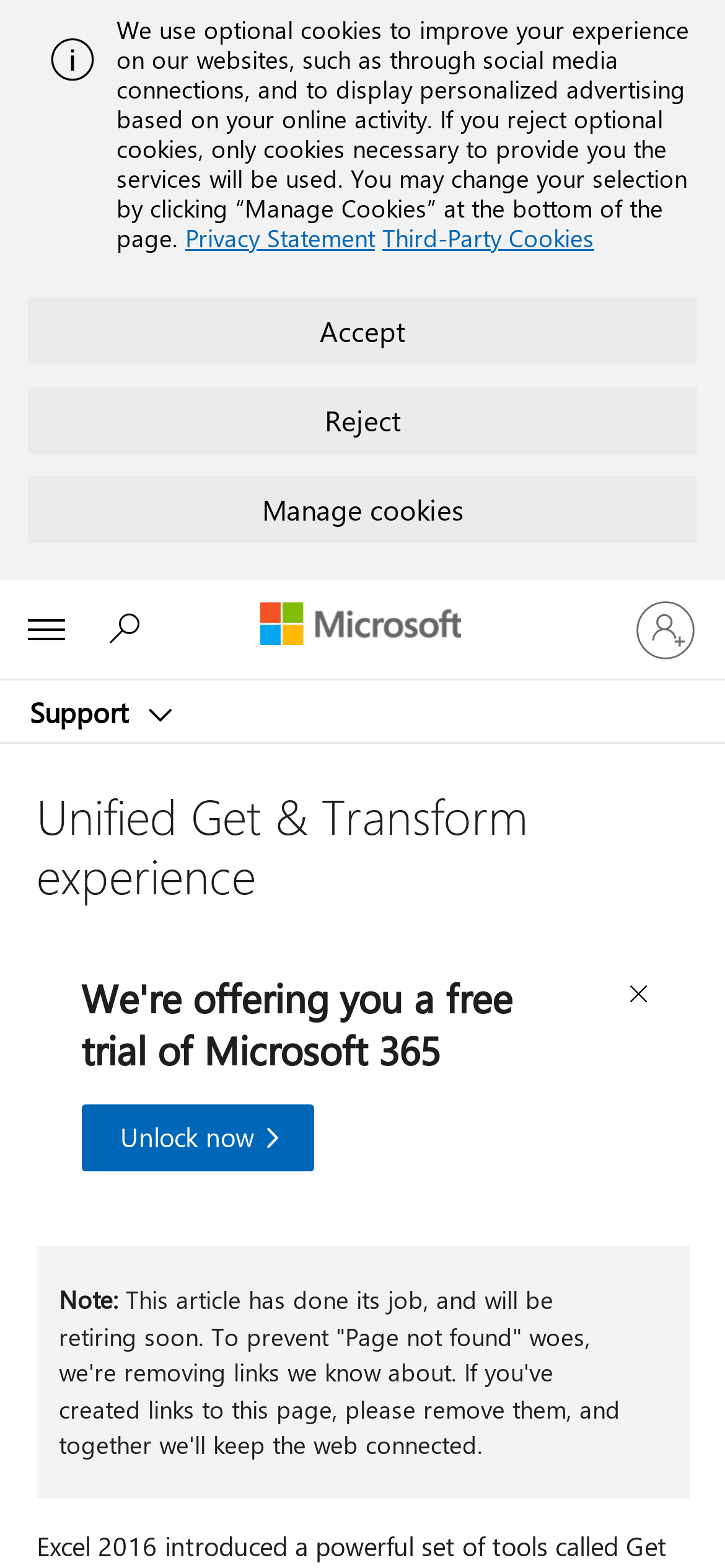What is the name of the company providing support?
Refer to the image and provide a one-word or short phrase answer.

Microsoft